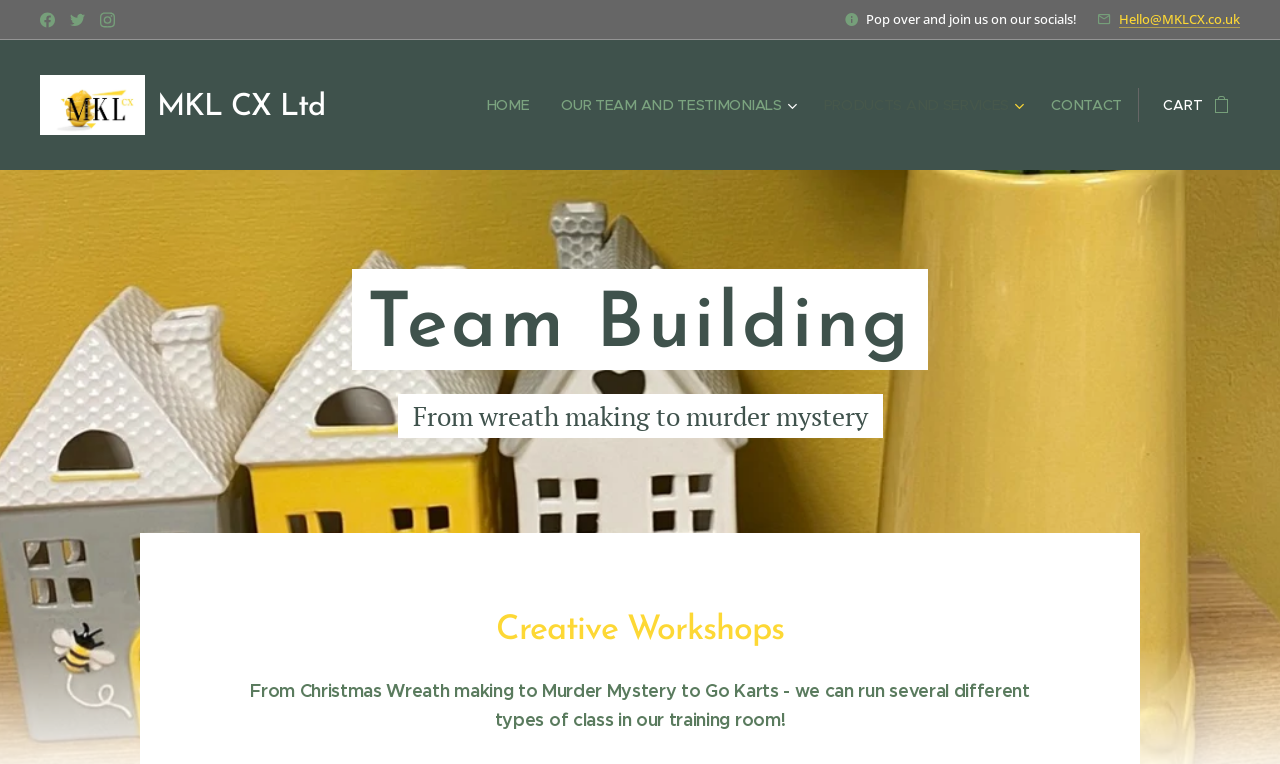Can you find the bounding box coordinates for the element that needs to be clicked to execute this instruction: "View our social media profiles"? The coordinates should be given as four float numbers between 0 and 1, i.e., [left, top, right, bottom].

[0.027, 0.004, 0.047, 0.048]